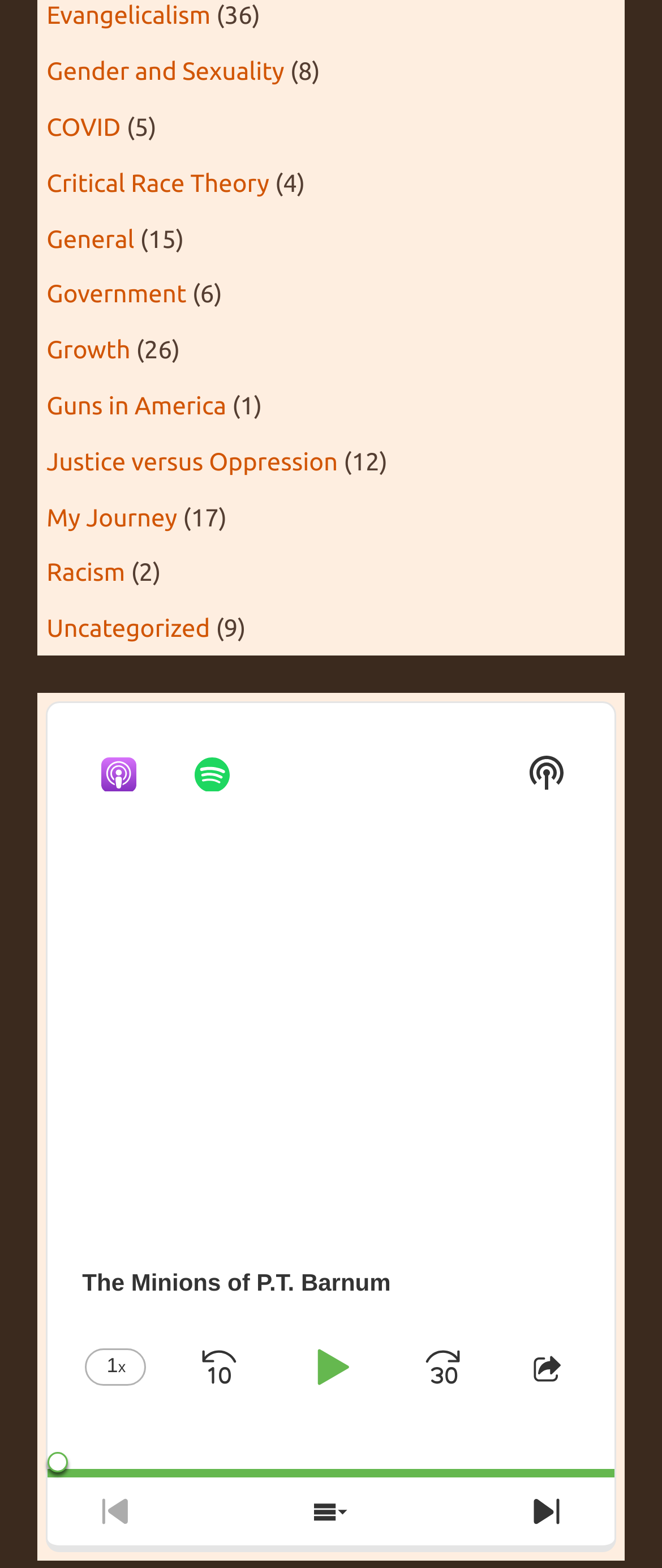What type of content is linked on the left side of the webpage?
Examine the image and provide an in-depth answer to the question.

The links on the left side of the webpage, such as 'Evangelicalism', 'Gender and Sexuality', and 'COVID', appear to be categories or topics related to the podcast episodes. They may lead to pages with episode lists or descriptions.